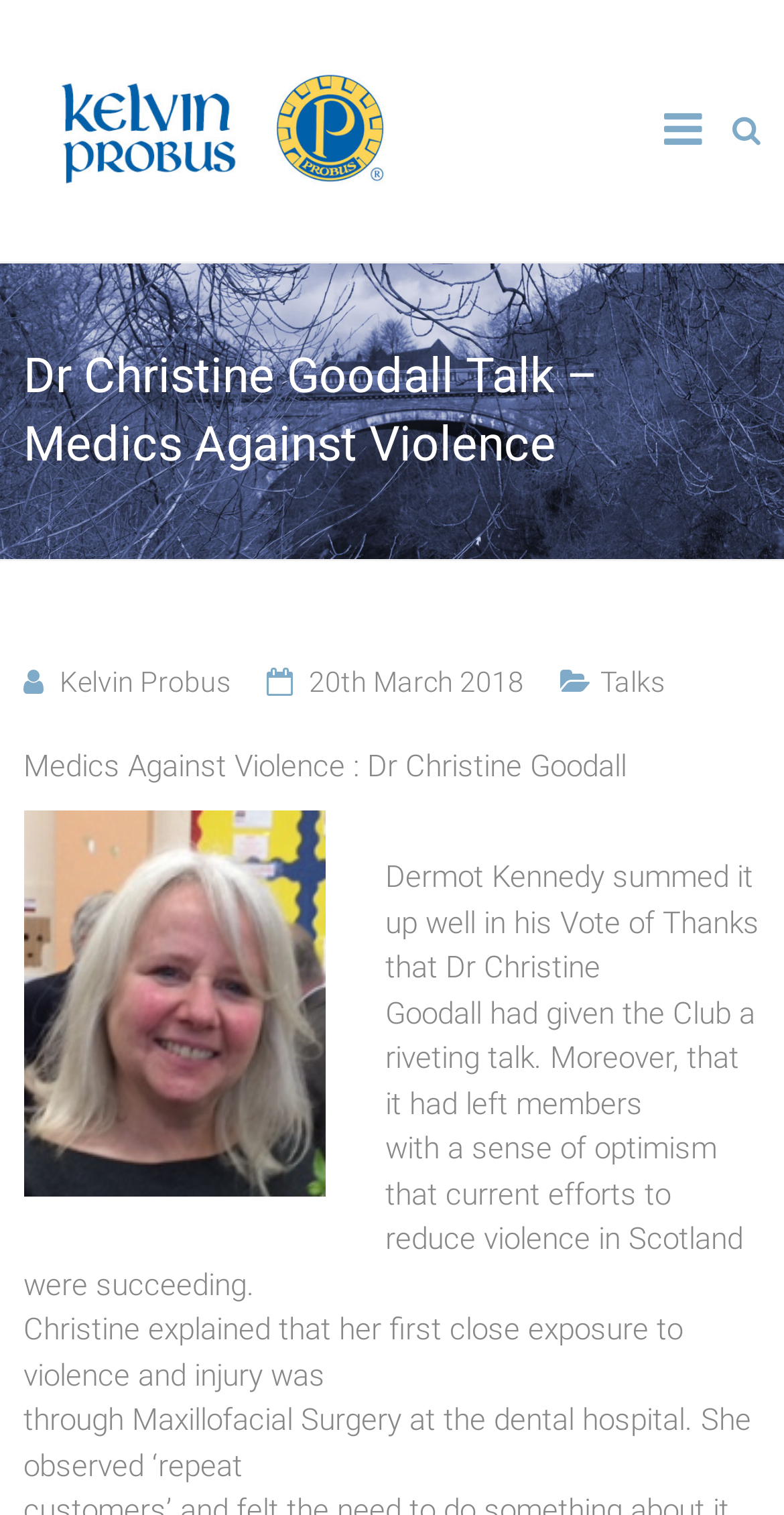Provide a thorough summary of the webpage.

The webpage is about Dr. Christine Goodall's talk at Medics Against Violence, with a focus on her riveting discussion about reducing violence in Scotland. 

At the top left of the page, there is a link and an image, both labeled "Kelvin Probus". Below them, there is a heading with the same label. 

Further down, there is a larger heading that reads "Dr Christine Goodall Talk – Medics Against Violence". Below this heading, there are three links: "Kelvin Probus", "20th March 2018", and "Talks". The "20th March 2018" link contains a time element. 

To the right of these links, there is a block of text that summarizes Dr. Goodall's talk. The text is divided into five paragraphs, with the first paragraph mentioning Dermot Kennedy's Vote of Thanks and Dr. Goodall's riveting talk. The subsequent paragraphs discuss Dr. Goodall's exposure to violence and injury through her work in Maxillofacial Surgery and her observations about repeat offenders. 

The text block is positioned below the heading and links, and takes up a significant portion of the page.